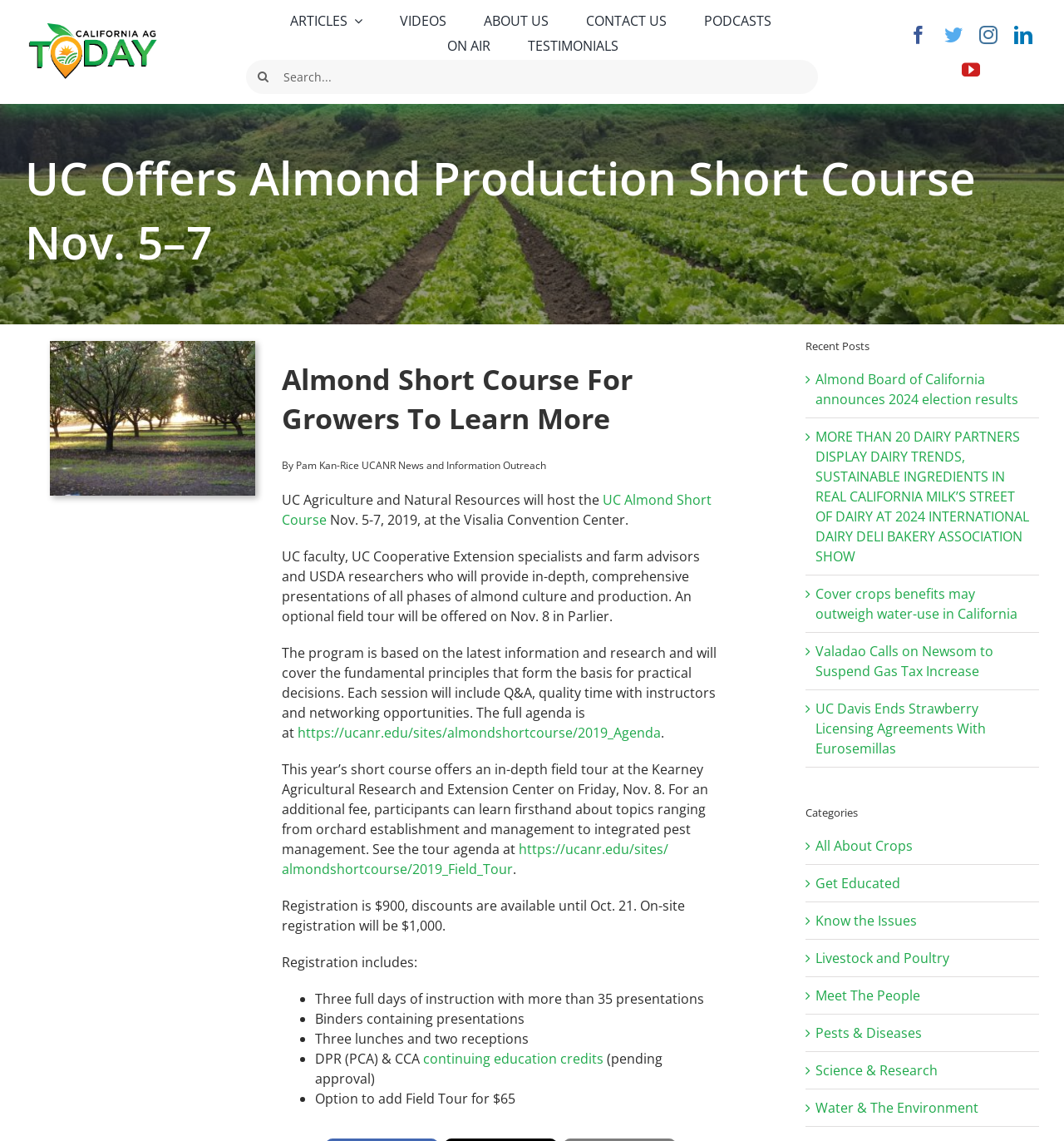Convey a detailed summary of the webpage, mentioning all key elements.

This webpage is about California Agriculture News Today, providing information on the state's $54 billion agriculture industry. At the top, there is a navigation menu with links to various sections, including articles, videos, about us, contact us, podcasts, and on air. Below the navigation menu, there is a search bar with a search button.

The main content of the webpage is an article about a UC Almond Short Course, which will be held on November 5-7, 2019, at the Visalia Convention Center. The article includes an image of almonds and provides details about the course, including the program's agenda, registration information, and what is included in the registration fee.

To the right of the main content, there is a section with links to social media platforms, including Facebook, Twitter, Instagram, LinkedIn, and YouTube. Below this section, there is a heading "Recent Posts" with links to several news articles related to agriculture. Further down, there is a section with links to different categories, including "All About Crops", "Get Educated", "Know the Issues", and others.

At the very bottom of the webpage, there is a link to go back to the top of the page.